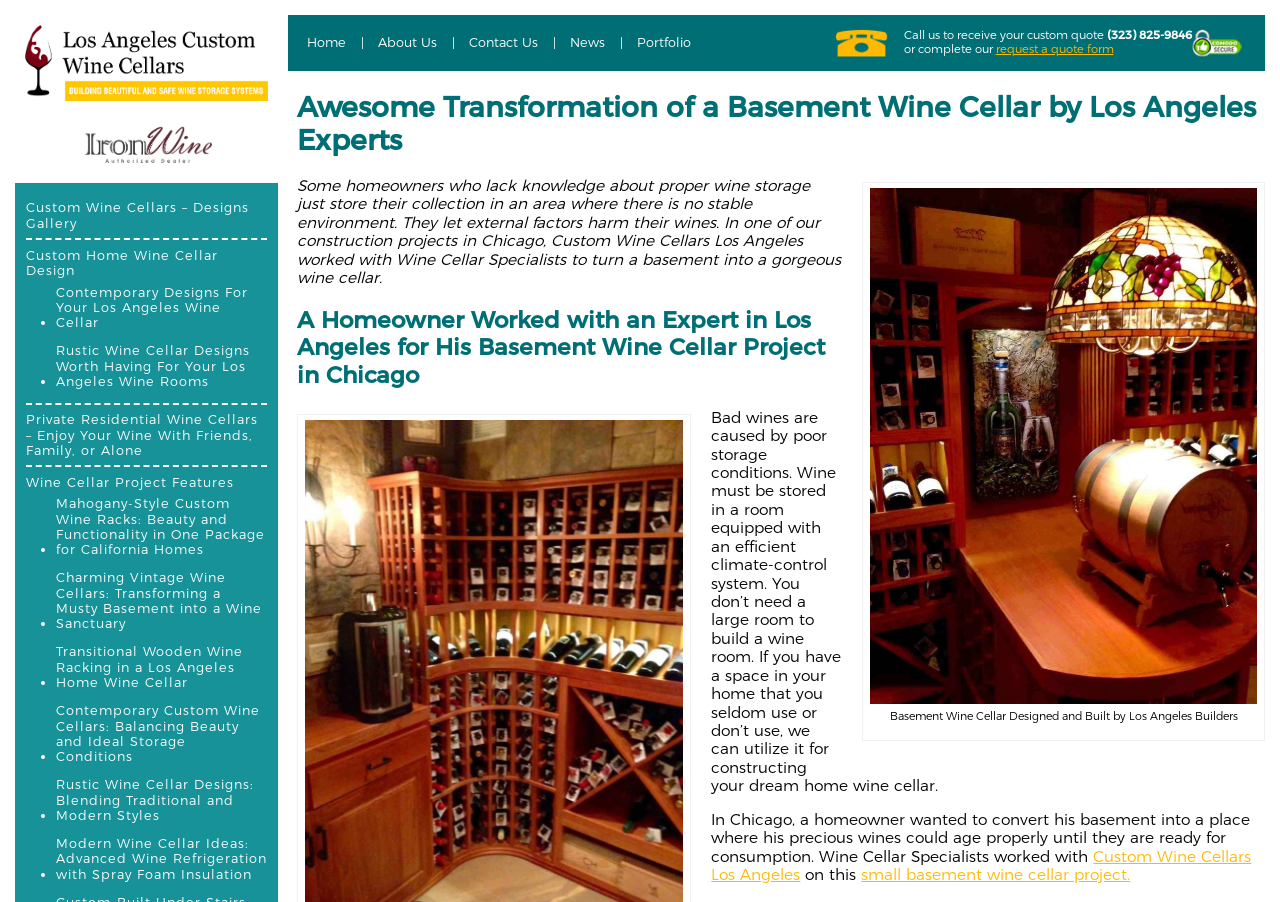Provide the bounding box coordinates of the section that needs to be clicked to accomplish the following instruction: "Click the 'Home' link."

[0.236, 0.034, 0.274, 0.062]